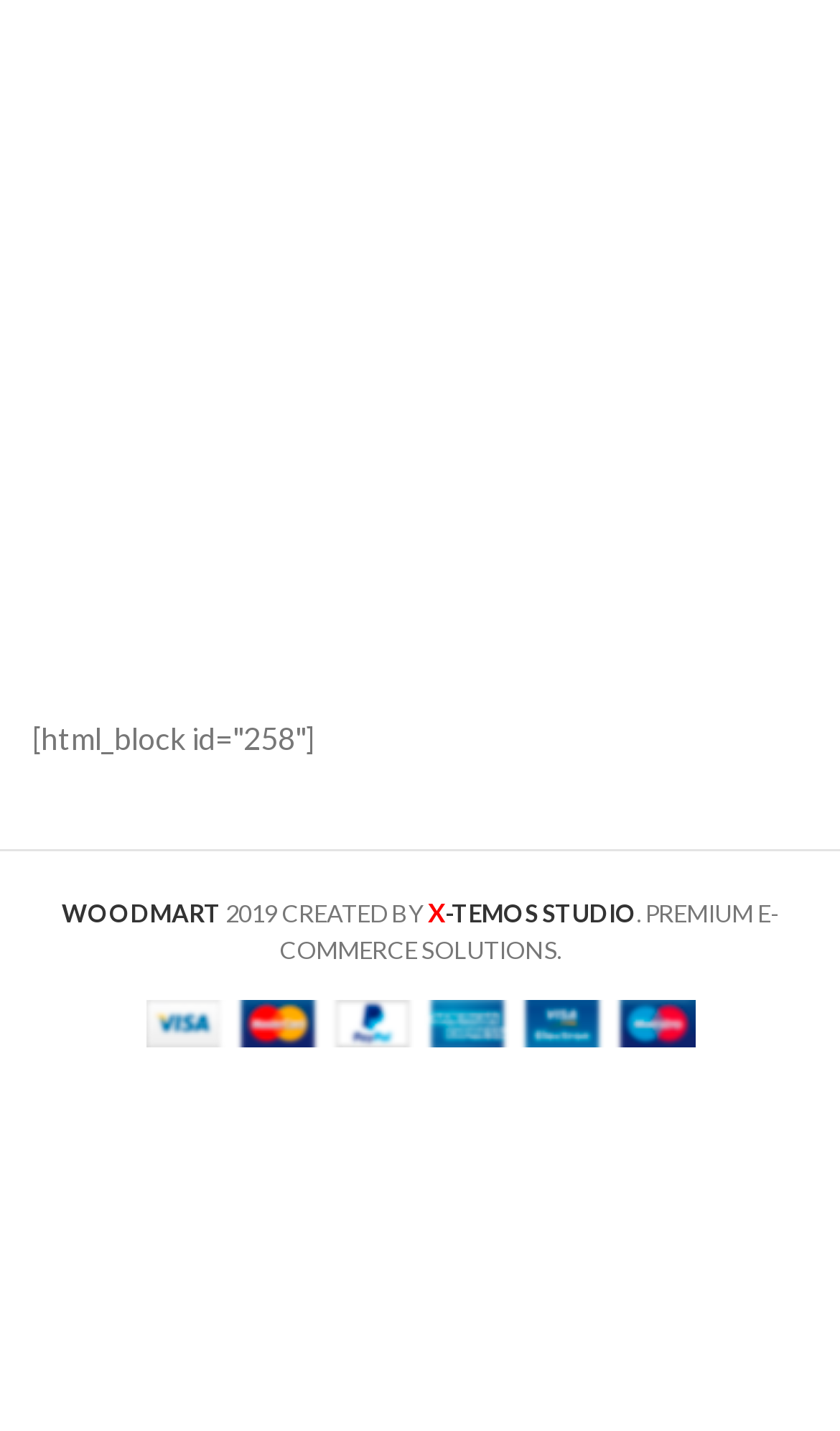How many links are present in the footer section?
Please provide a single word or phrase based on the screenshot.

2